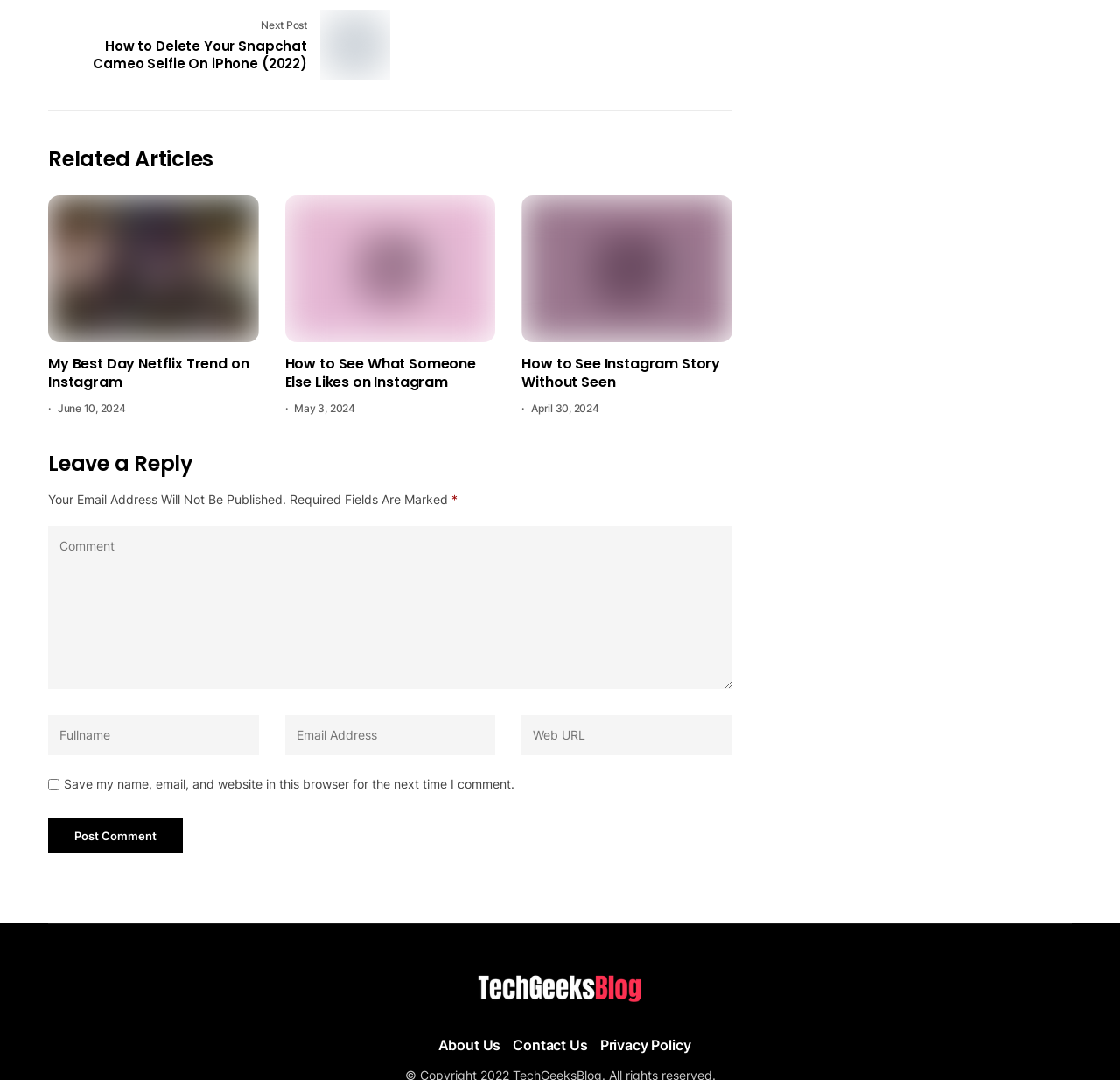Identify the bounding box coordinates necessary to click and complete the given instruction: "Click on the 'Post Comment' button".

[0.043, 0.758, 0.163, 0.79]